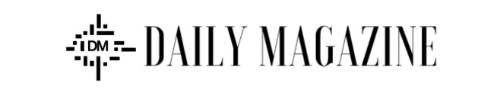Elaborate on the image with a comprehensive description.

The image showcases the logo of "Daily Magazine," which features a sleek and modern design. The logo prominently includes the initials "DM," stylized within a graphical element, indicating a contemporary aesthetic. Below the initials, the full name "DAILY MAGAZINE" is rendered in an elegant, bold font, emphasizing the publication's focus on delivering high-quality content. This logo represents an online news platform committed to covering a diverse range of topics, including lifestyle, entertainment, and technology, catering to an audience eager for informative and engaging content.